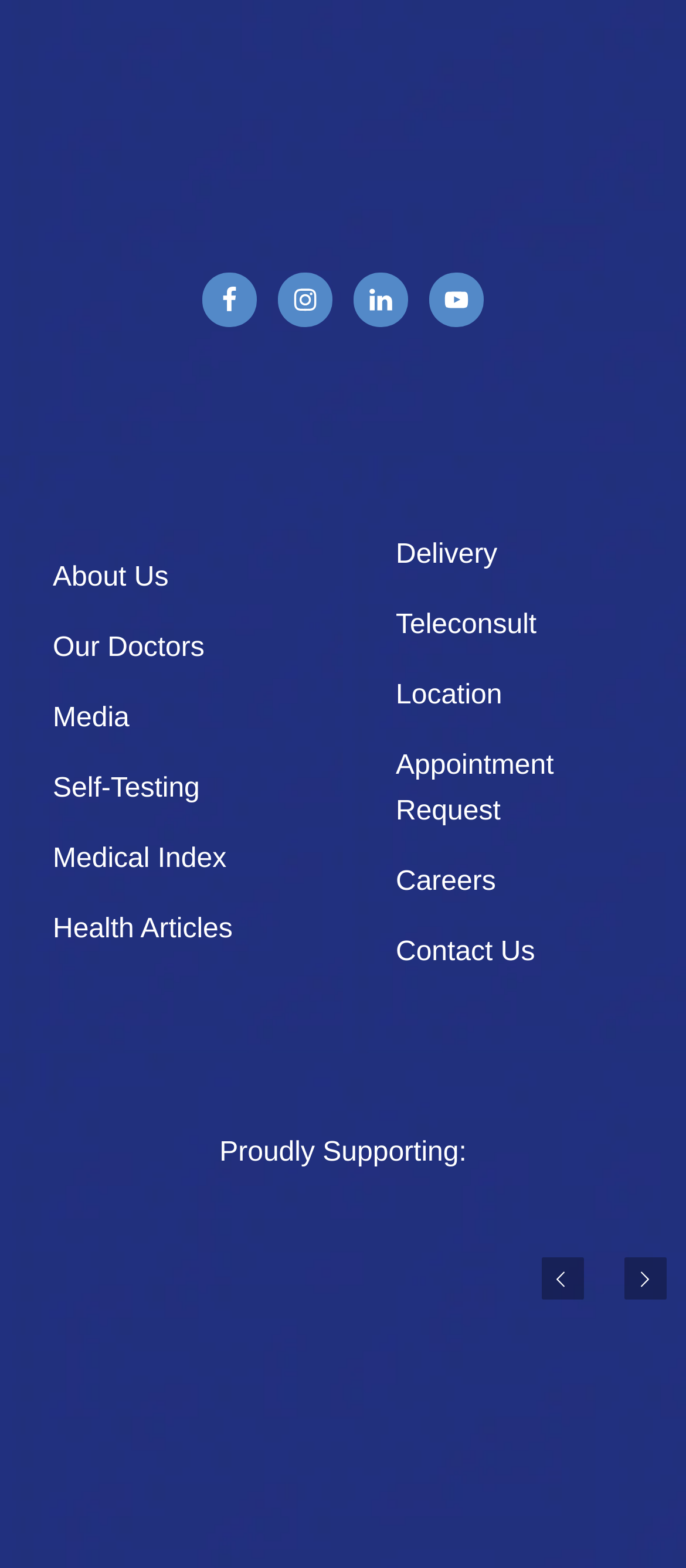Analyze the image and answer the question with as much detail as possible: 
What is the function of the two links at the very bottom?

I analyzed the two links at the very bottom and found that they are navigation links, one for 'Previous' and one for 'Next', although they are currently hidden.